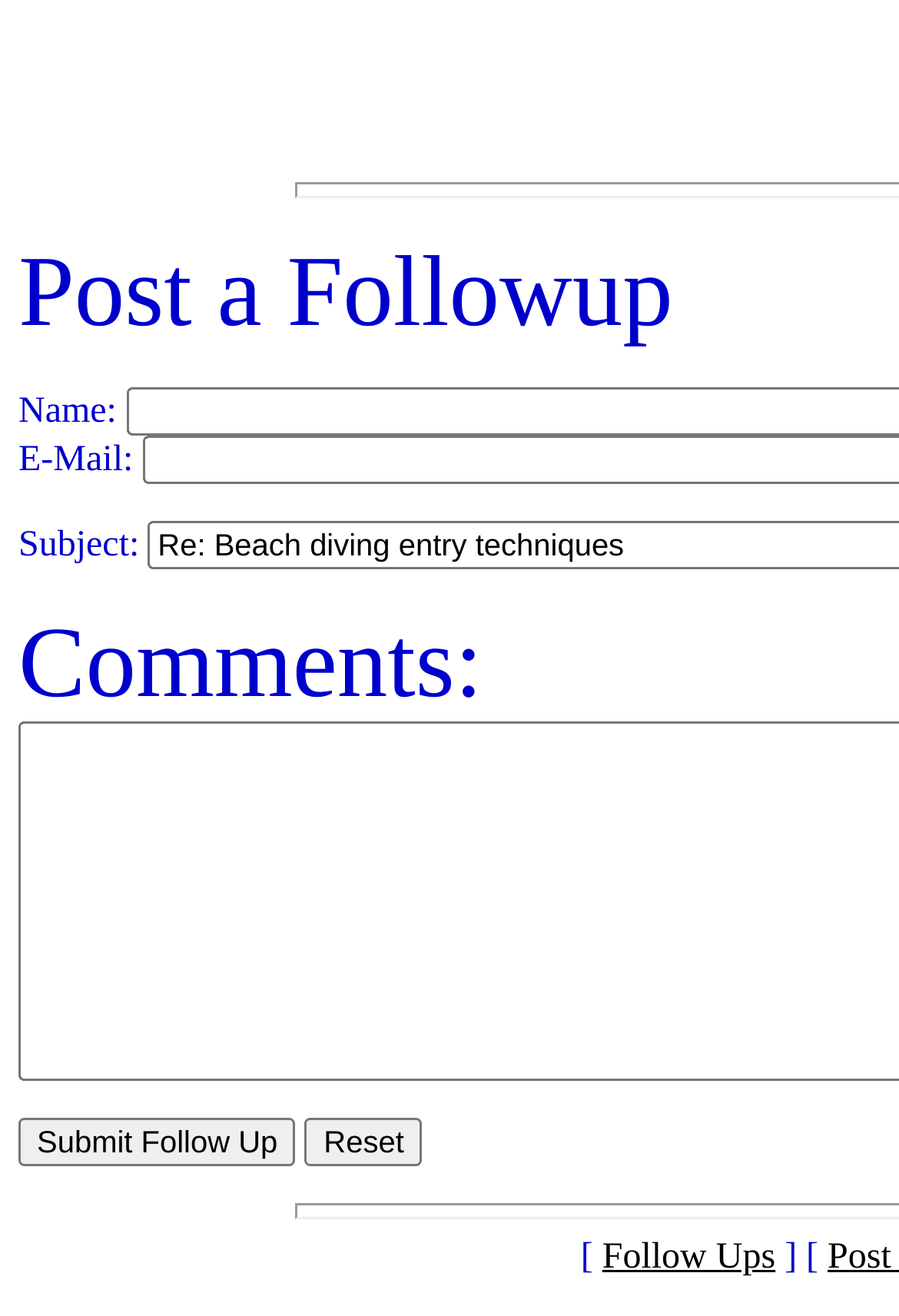How many buttons are there on the webpage?
Please provide a single word or phrase as your answer based on the image.

2